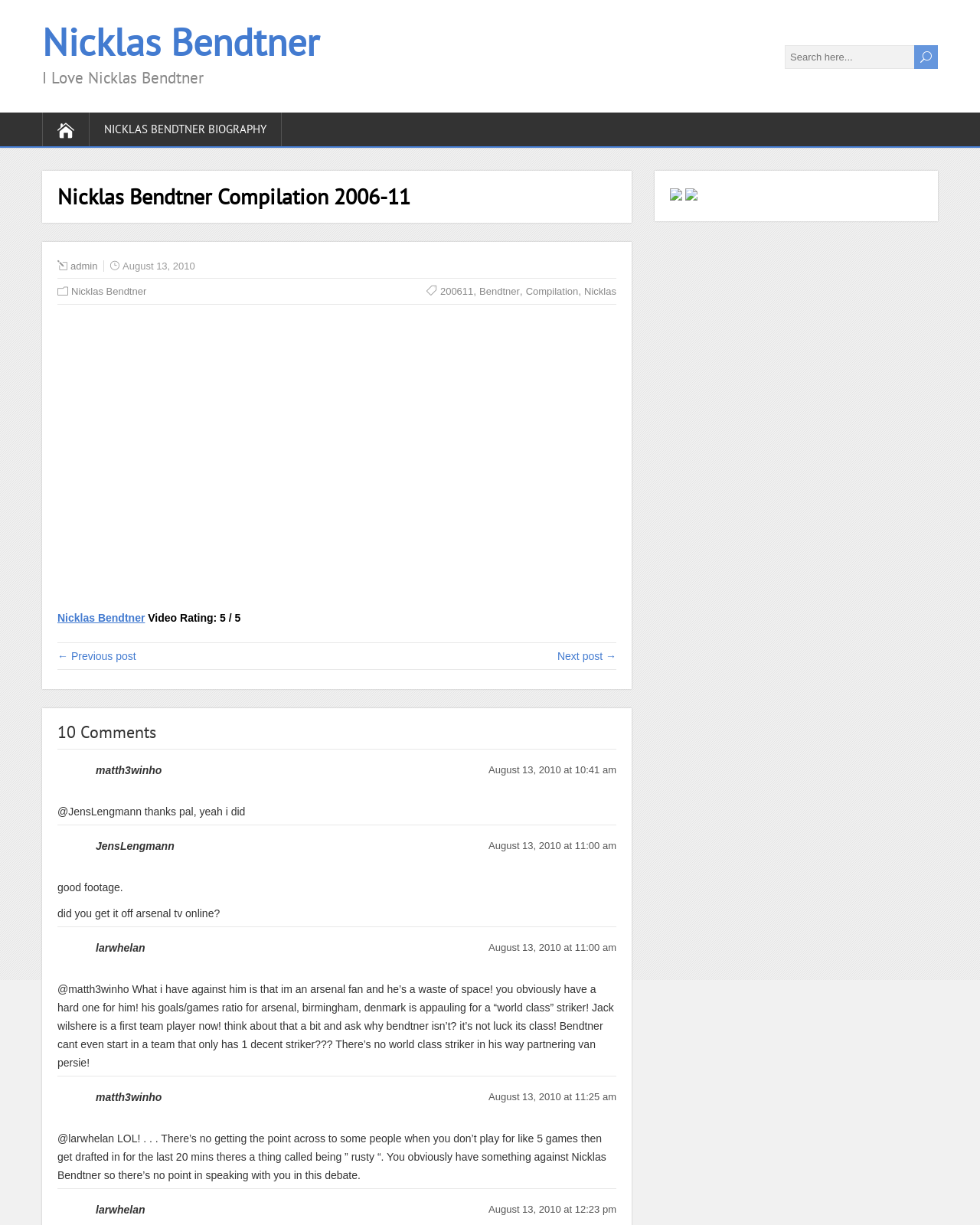Using the provided description ← Previous post, find the bounding box coordinates for the UI element. Provide the coordinates in (top-left x, top-left y, bottom-right x, bottom-right y) format, ensuring all values are between 0 and 1.

[0.059, 0.531, 0.139, 0.541]